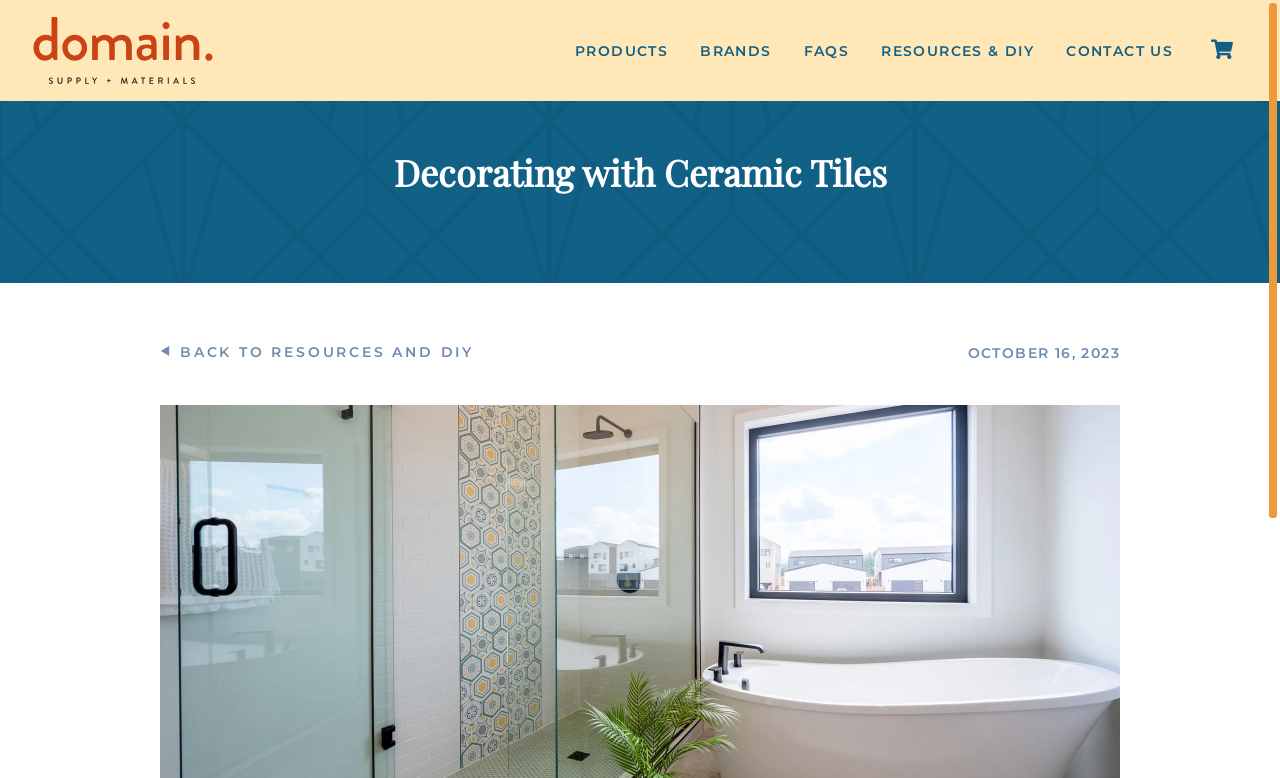Create a detailed summary of the webpage's content and design.

The webpage is about decorating with ceramic tiles, as indicated by the title "Decorating with Ceramic Tiles". At the top left corner, there is a logo of "Domain Supply & Materials" accompanied by two identical images. Below the logo, there is a navigation menu with five links: "PRODUCTS", "BRANDS", "FAQS", "RESOURCES & DIY", and "CONTACT US", which are aligned horizontally and take up about half of the screen width. 

To the right of the navigation menu, there is a social media icon. The main content area is divided into two sections. On the left, there is a link to go back to "RESOURCES AND DIY" and a heading indicating the date "OCTOBER 16, 2023". On the right, there is a main heading "Decorating with Ceramic Tiles" which is the title of the webpage. The meta description suggests that the webpage will discuss the use of ceramic tiles for home decoration, including bathrooms and kitchens, and may provide information on renovating with decorative ceramic tiles.